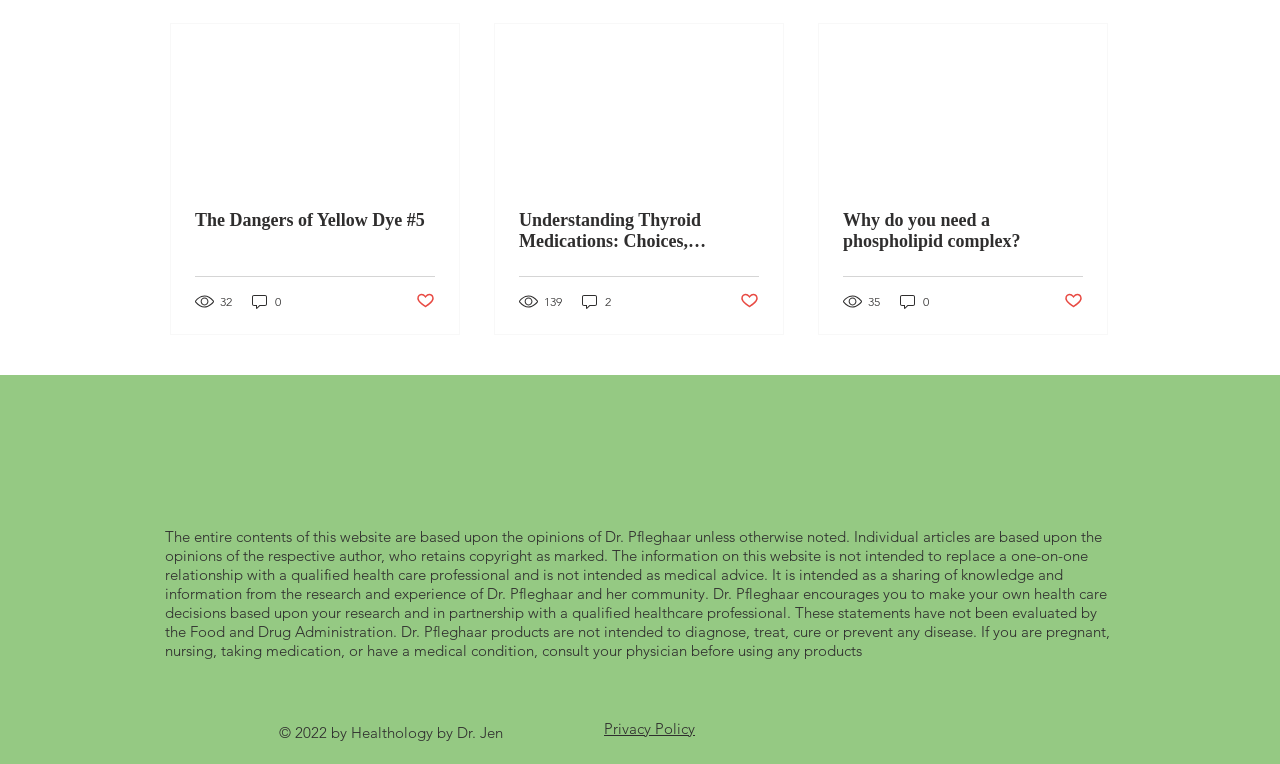Based on the image, please respond to the question with as much detail as possible:
What is the copyright year of the website?

I found the copyright year by looking at the static text element at the bottom of the webpage, which states '© 2022 by Healthology by Dr. Jen', indicating that the copyright year is 2022.